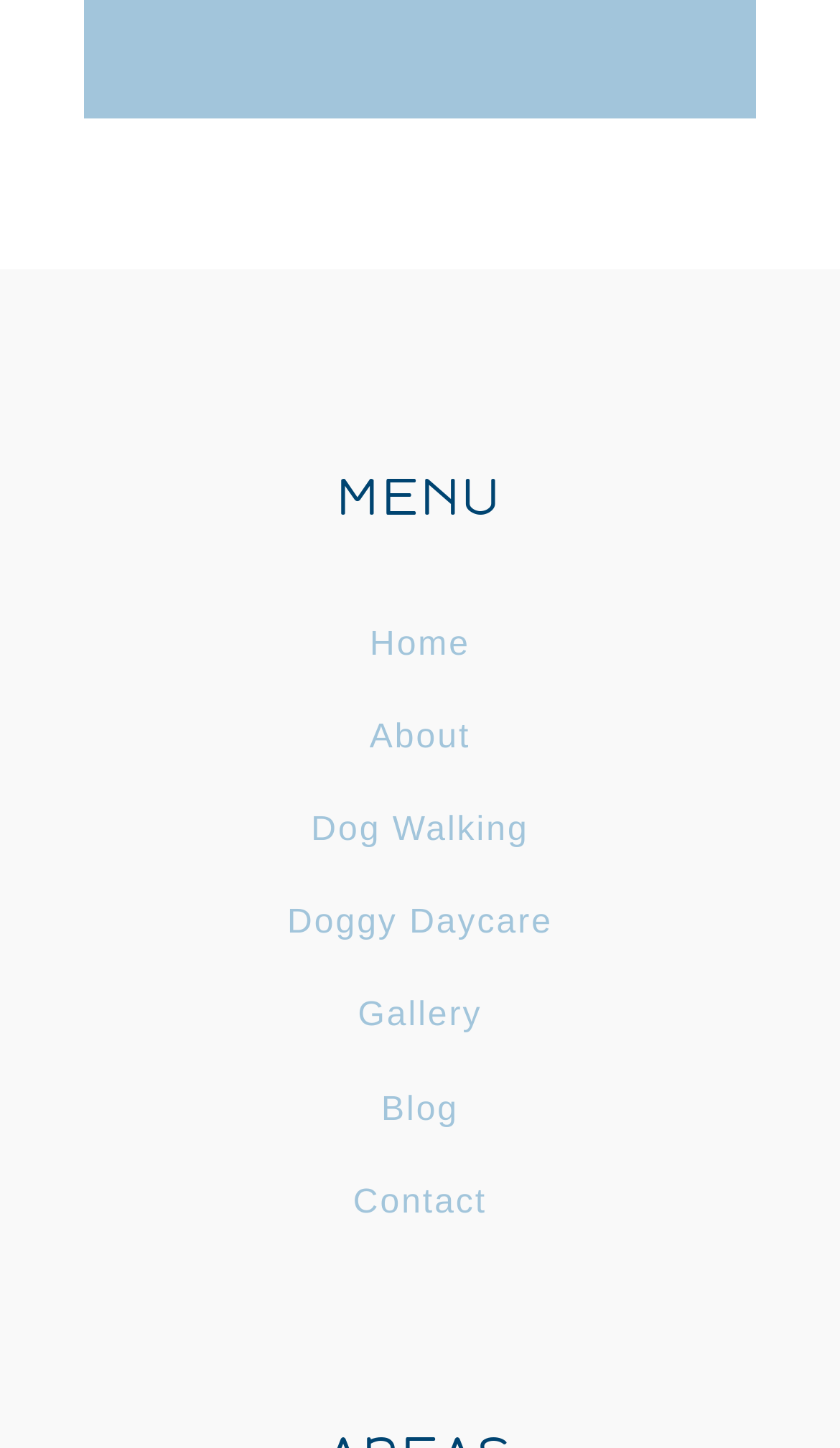Determine the bounding box coordinates for the HTML element described here: "Blog".

[0.454, 0.754, 0.546, 0.779]